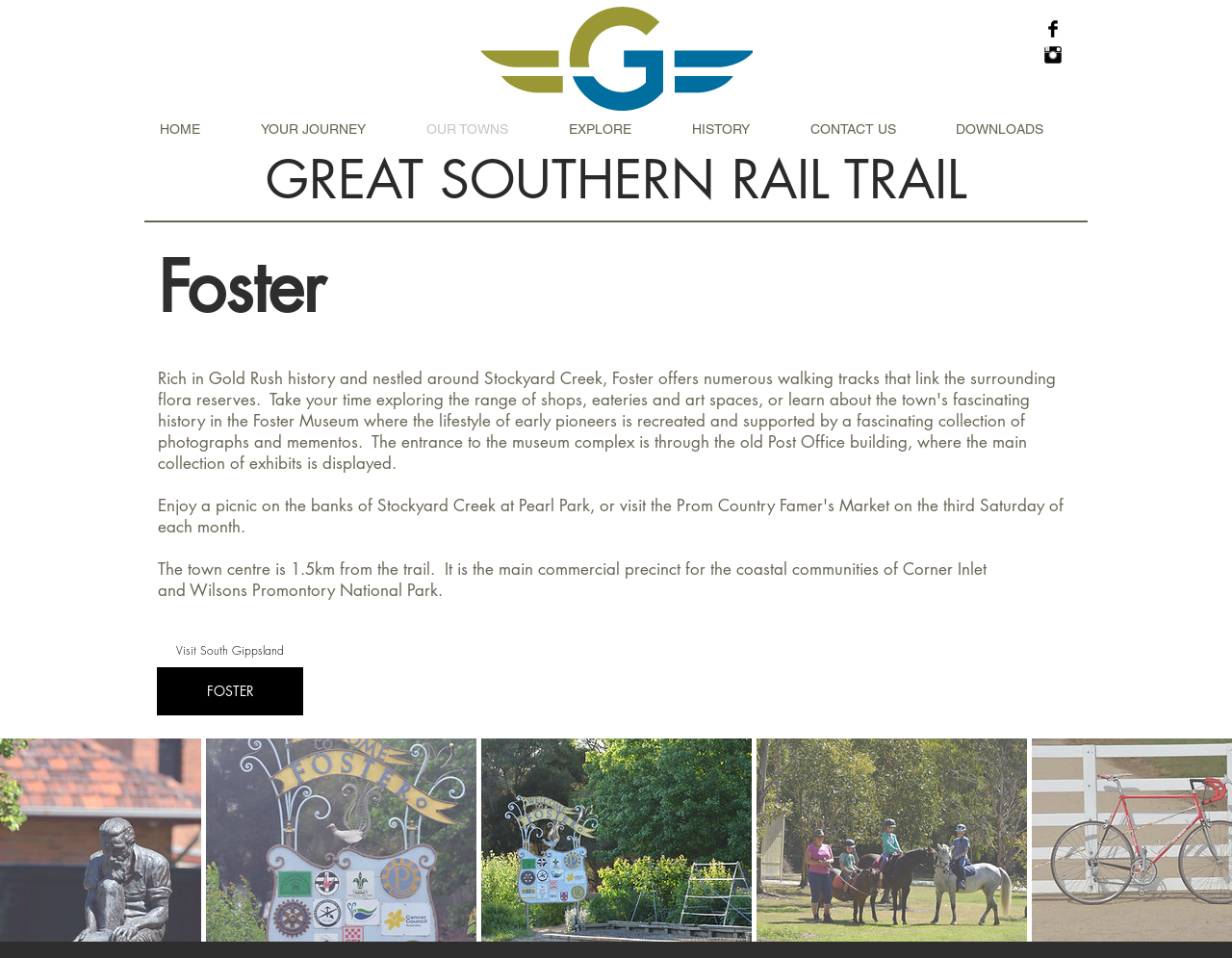Identify the bounding box coordinates of the region I need to click to complete this instruction: "Open Instagram".

[0.848, 0.048, 0.862, 0.066]